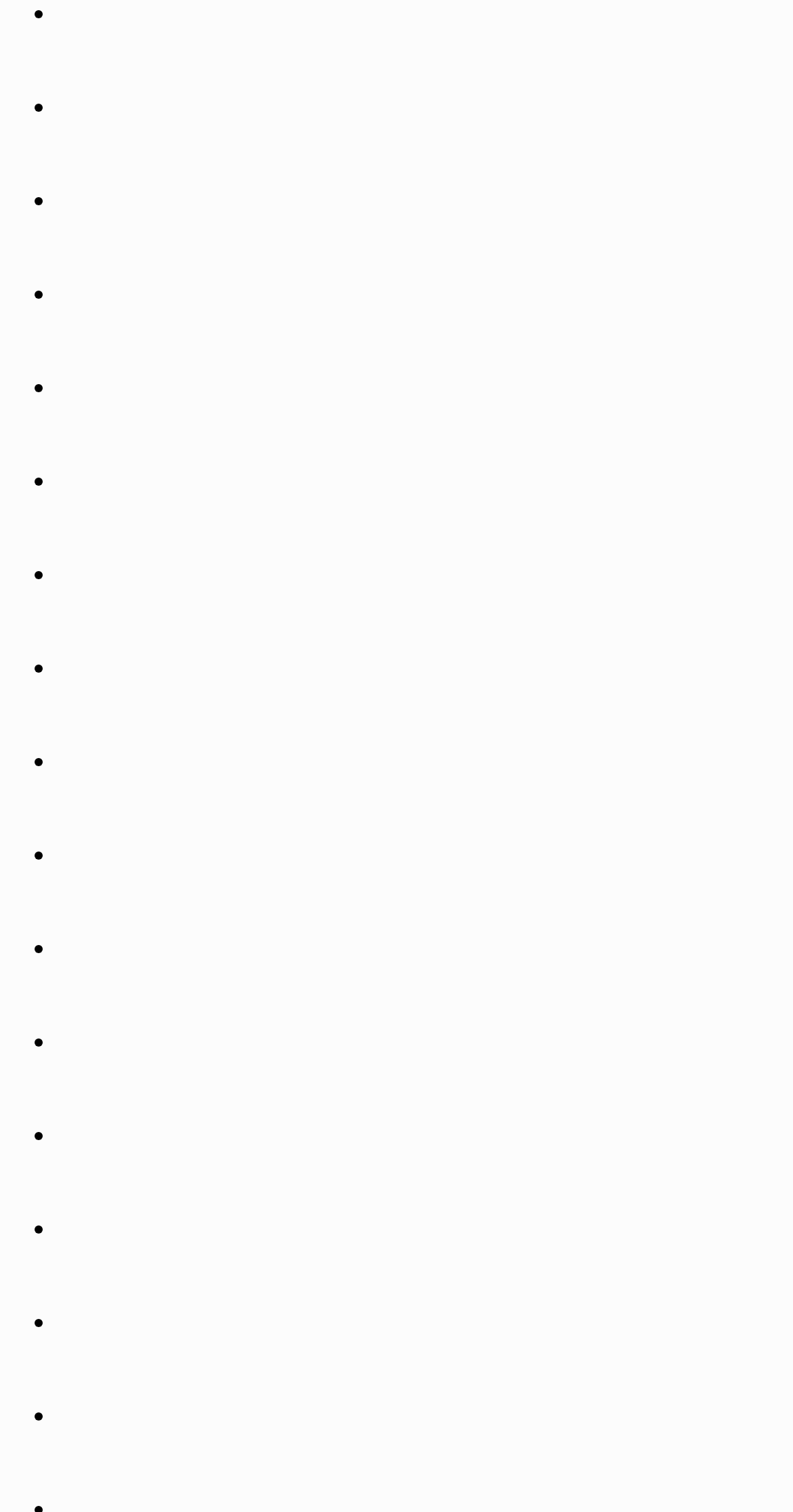What is the first mortgage provider listed?
Answer the question with detailed information derived from the image.

I looked at the first generic element with text describing a mortgage provider and found that it is 'Leeds Building Society'. This element is accompanied by an image and a list marker.